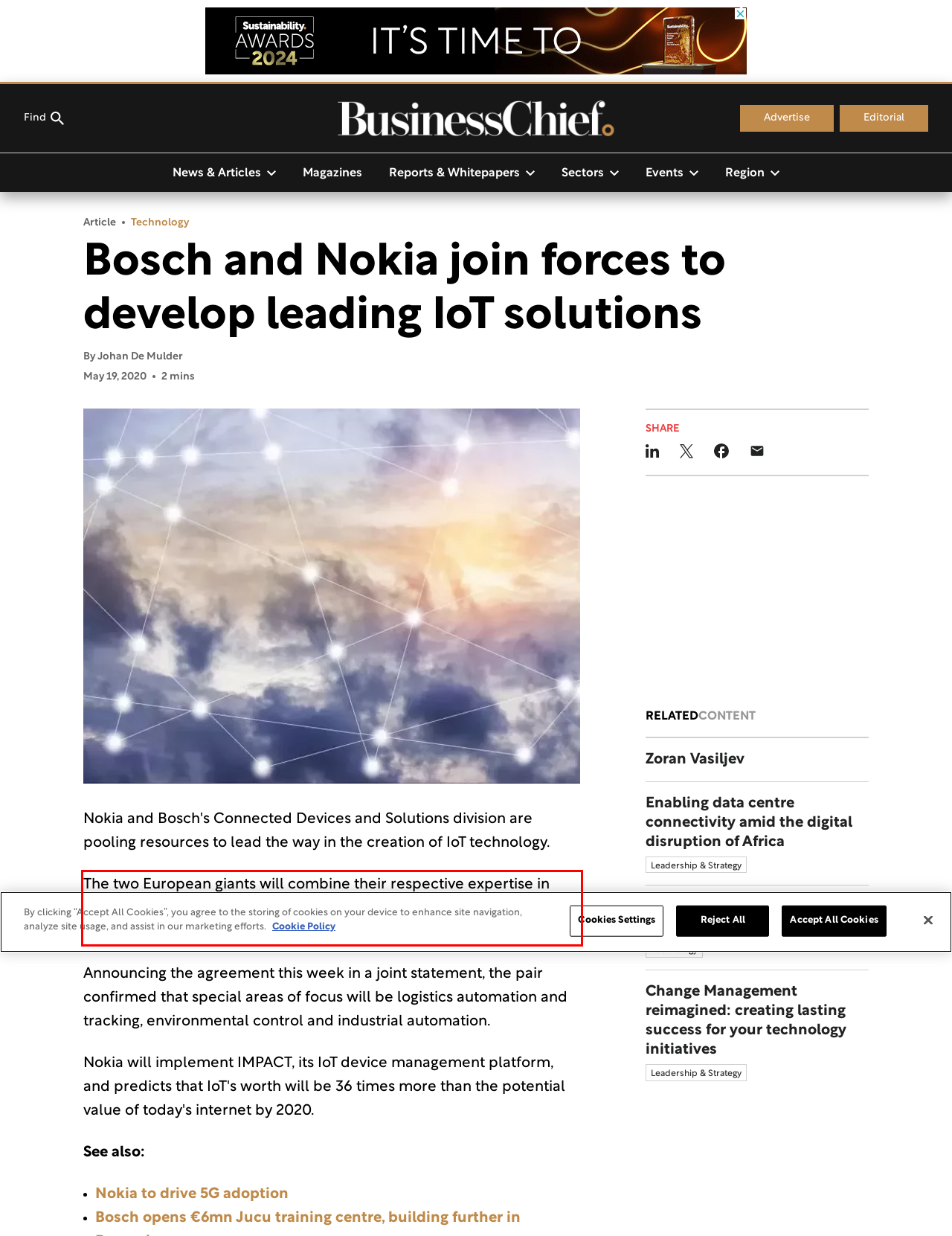Using OCR, extract the text content found within the red bounding box in the given webpage screenshot.

The two European giants will combine their respective expertise in connectivity and manufacturing to provide a range of solutions for businesses.